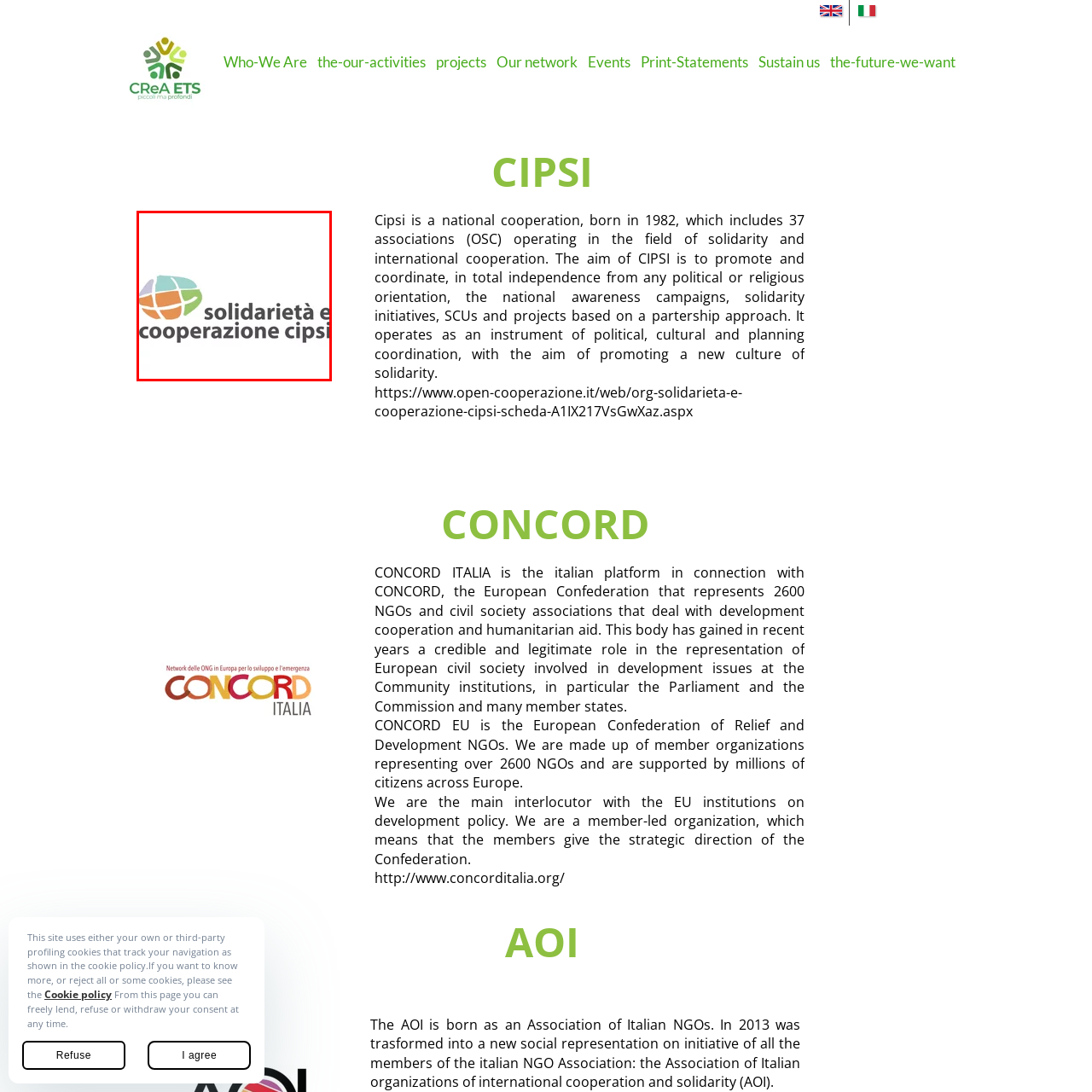Offer an in-depth description of the image encased within the red bounding lines.

The image displays the logo of "CIPSI" (Cooperazione Internazionale per lo Sviluppo), which translates to "International Cooperation for Development." The logo features a stylized globe rendered in soft pastel colors, incorporating elements of orange, green, and blue to represent solidarity and cooperation across nations. Below the globe, the text reads "solidarietà e cooperazione cipsi," emphasizing the organization's mission of promoting solidarity and international cooperation. CIPSI is a national cooperation established in 1982, comprising 37 associations focused on solidarity initiatives and international development projects. This logo symbolizes their commitment to fostering a culture of solidarity and partnership within the realm of international cooperation.